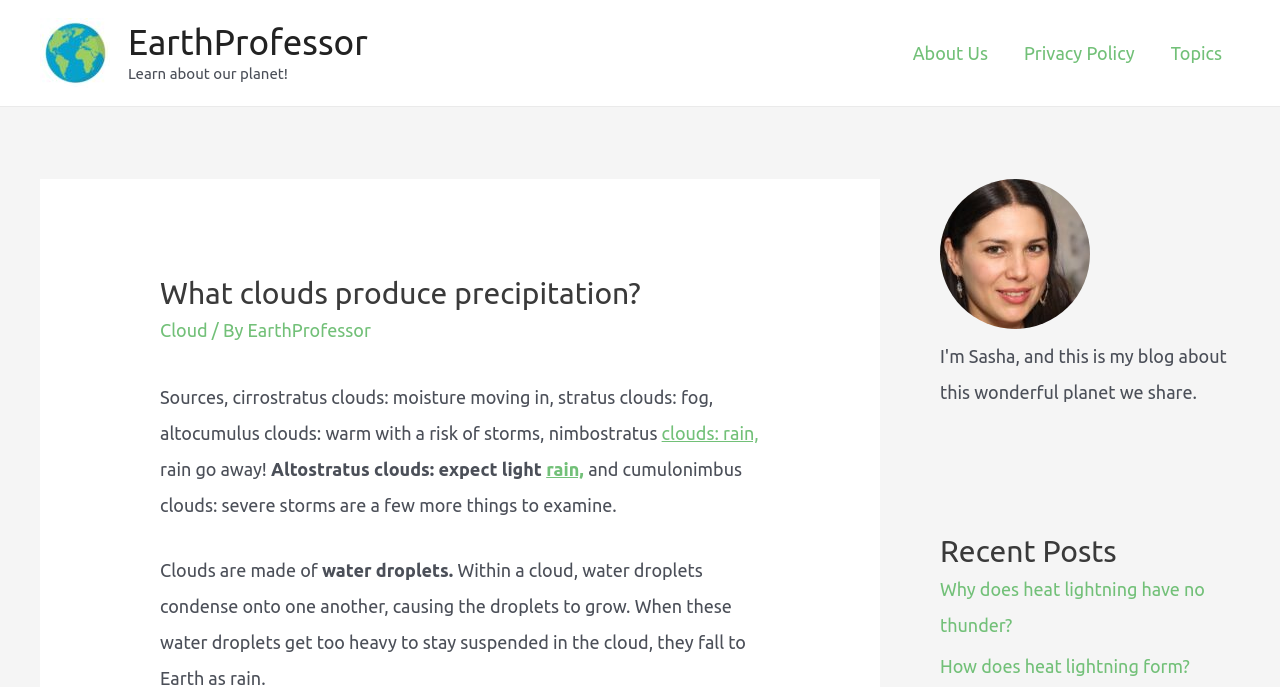Based on the image, give a detailed response to the question: What is the topic of the latest article?

The webpage has a section titled 'Recent Posts' which lists two article links, 'Why does heat lightning have no thunder?' and 'How does heat lightning form?'. Therefore, the topic of the latest article is heat lightning.